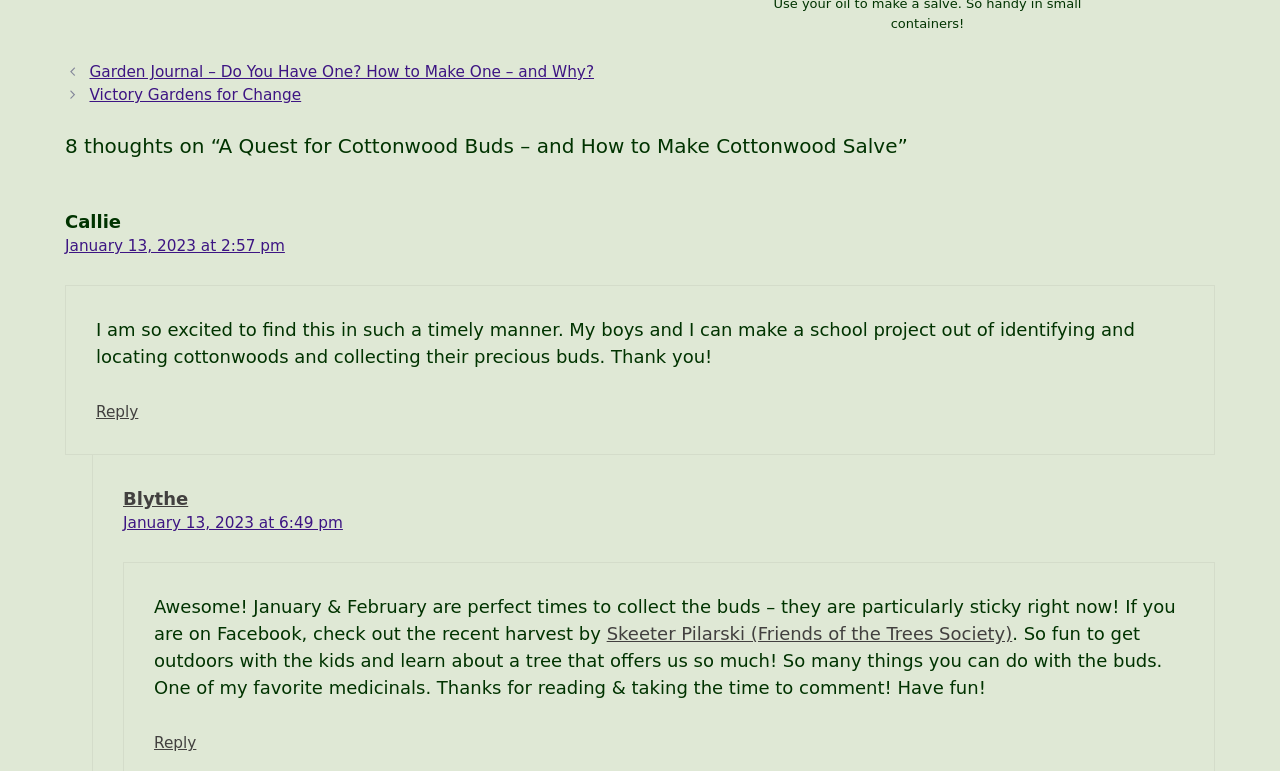Determine the bounding box coordinates of the clickable region to execute the instruction: "Click on 'Reply to Blythe' link". The coordinates should be four float numbers between 0 and 1, denoted as [left, top, right, bottom].

[0.12, 0.952, 0.153, 0.976]